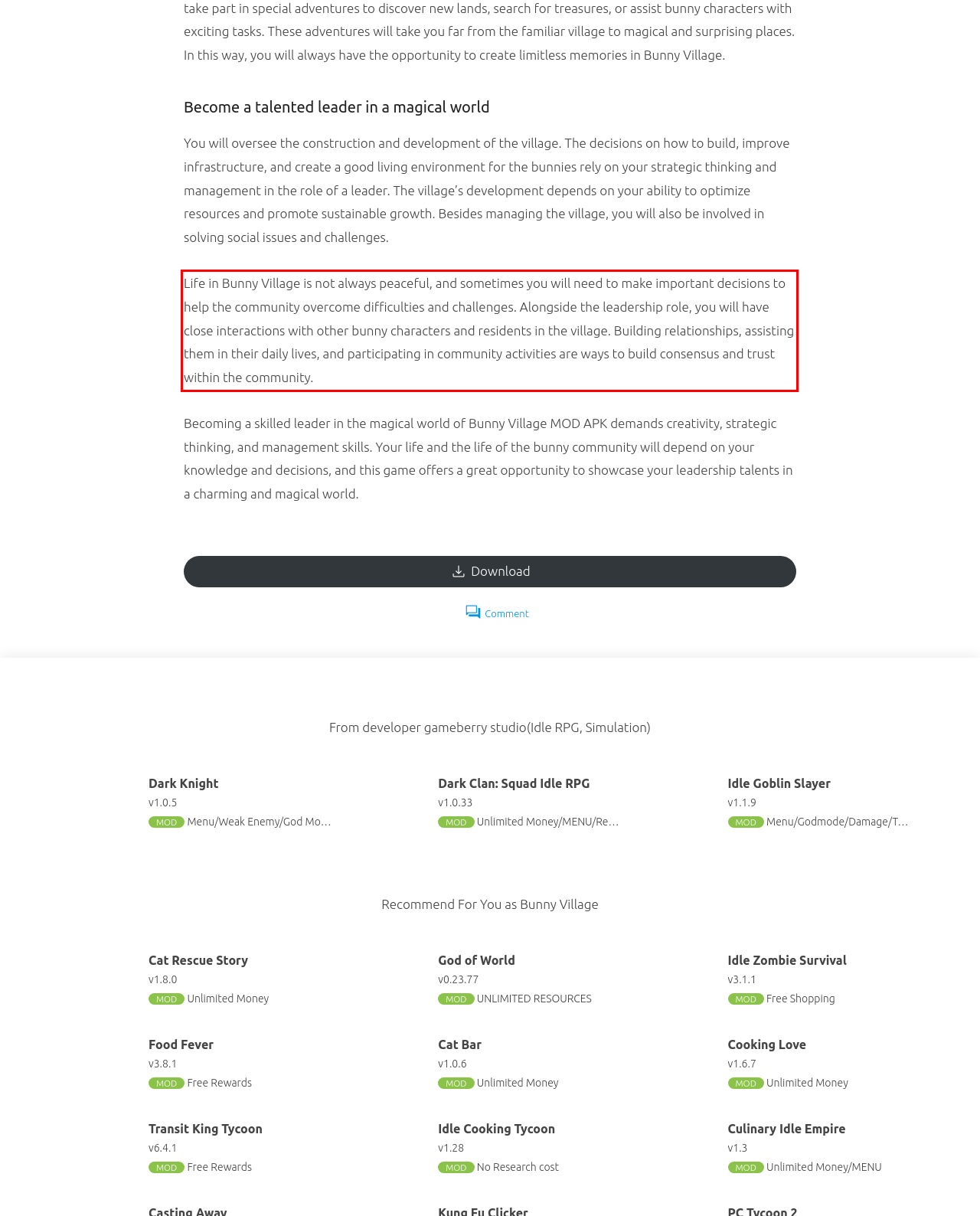You are provided with a webpage screenshot that includes a red rectangle bounding box. Extract the text content from within the bounding box using OCR.

Life in Bunny Village is not always peaceful, and sometimes you will need to make important decisions to help the community overcome difficulties and challenges. Alongside the leadership role, you will have close interactions with other bunny characters and residents in the village. Building relationships, assisting them in their daily lives, and participating in community activities are ways to build consensus and trust within the community.